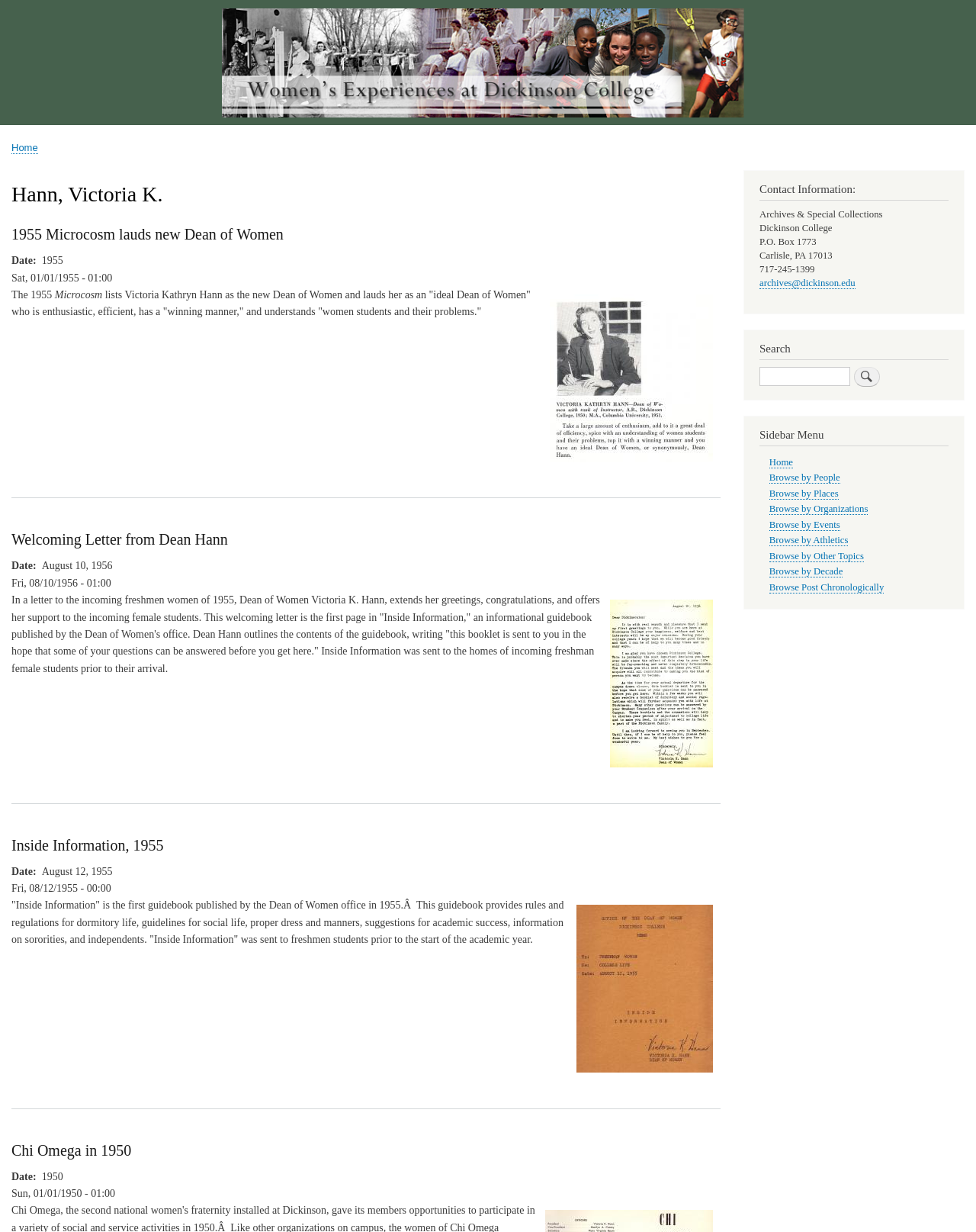Pinpoint the bounding box coordinates of the clickable area needed to execute the instruction: "Contact Archives & Special Collections". The coordinates should be specified as four float numbers between 0 and 1, i.e., [left, top, right, bottom].

[0.778, 0.17, 0.904, 0.178]